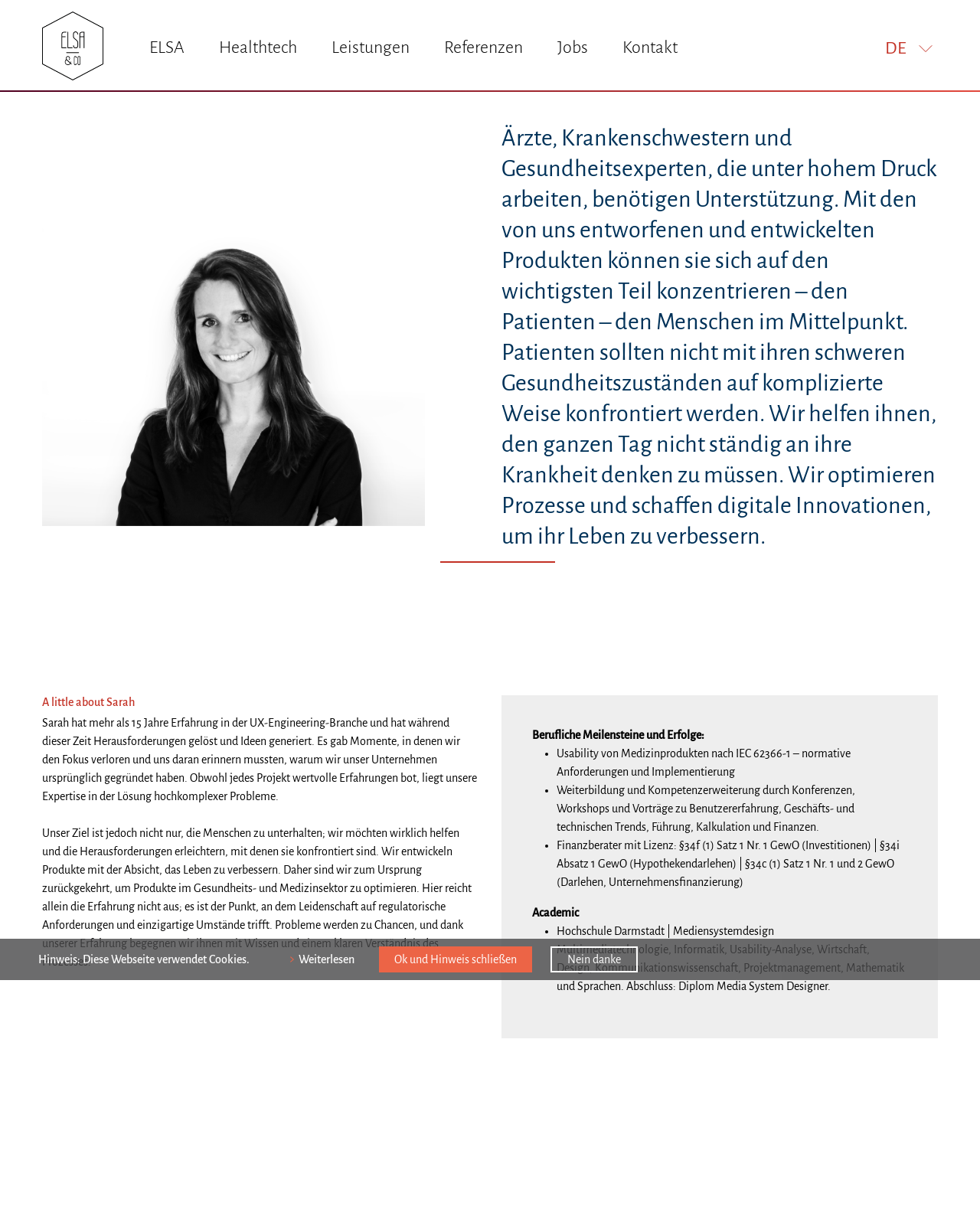Analyze the image and give a detailed response to the question:
What is the academic background of Sarah?

According to the text, Sarah has a diploma in Mediensystemdesign from the Hochschule Darmstadt, which is her academic background.